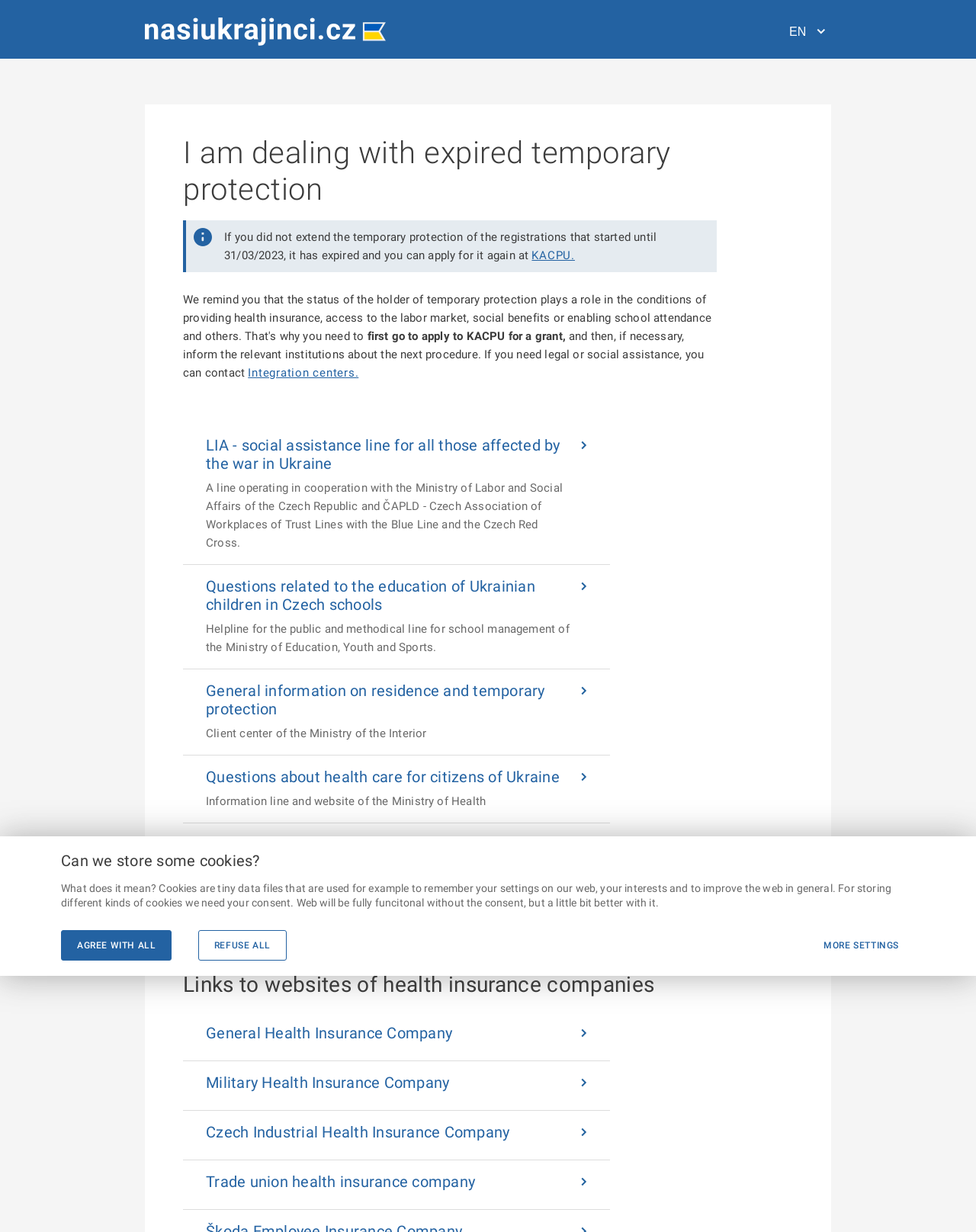Generate a thorough caption that explains the contents of the webpage.

This webpage appears to be a resource page for individuals dealing with expired temporary protection. At the top, there is a logo of "Our Ukrainians" on the left and an "EN" button on the right. Below the logo, there is a heading that reads "I am dealing with expired temporary protection" accompanied by a light bulb icon. 

The main content of the page is divided into sections, each providing guidance on how to proceed with temporary protection. The first section explains that if the temporary protection has expired, individuals can apply for it again at KACPU. This section also provides links to Integration centers for legal or social assistance.

Below this section, there are four links to different resources: LIA - social assistance line, a helpline for education-related questions, a client center for general information on residence and temporary protection, and an information line for health care for citizens of Ukraine. Each link has a right-arrow icon next to it.

Further down, there are links to websites of health insurance companies, including General Health Insurance Company, Military Health Insurance Company, Czech Industrial Health Insurance Company, and Trade union health insurance company. Each link has a right-arrow icon next to it.

At the bottom of the page, there is a section about cookies, with a heading that asks "Can we store some cookies?" and a brief explanation of what cookies are used for. Below this, there are three buttons: "AGREE WITH ALL", "REFUSE ALL", and "MORE SETTINGS".